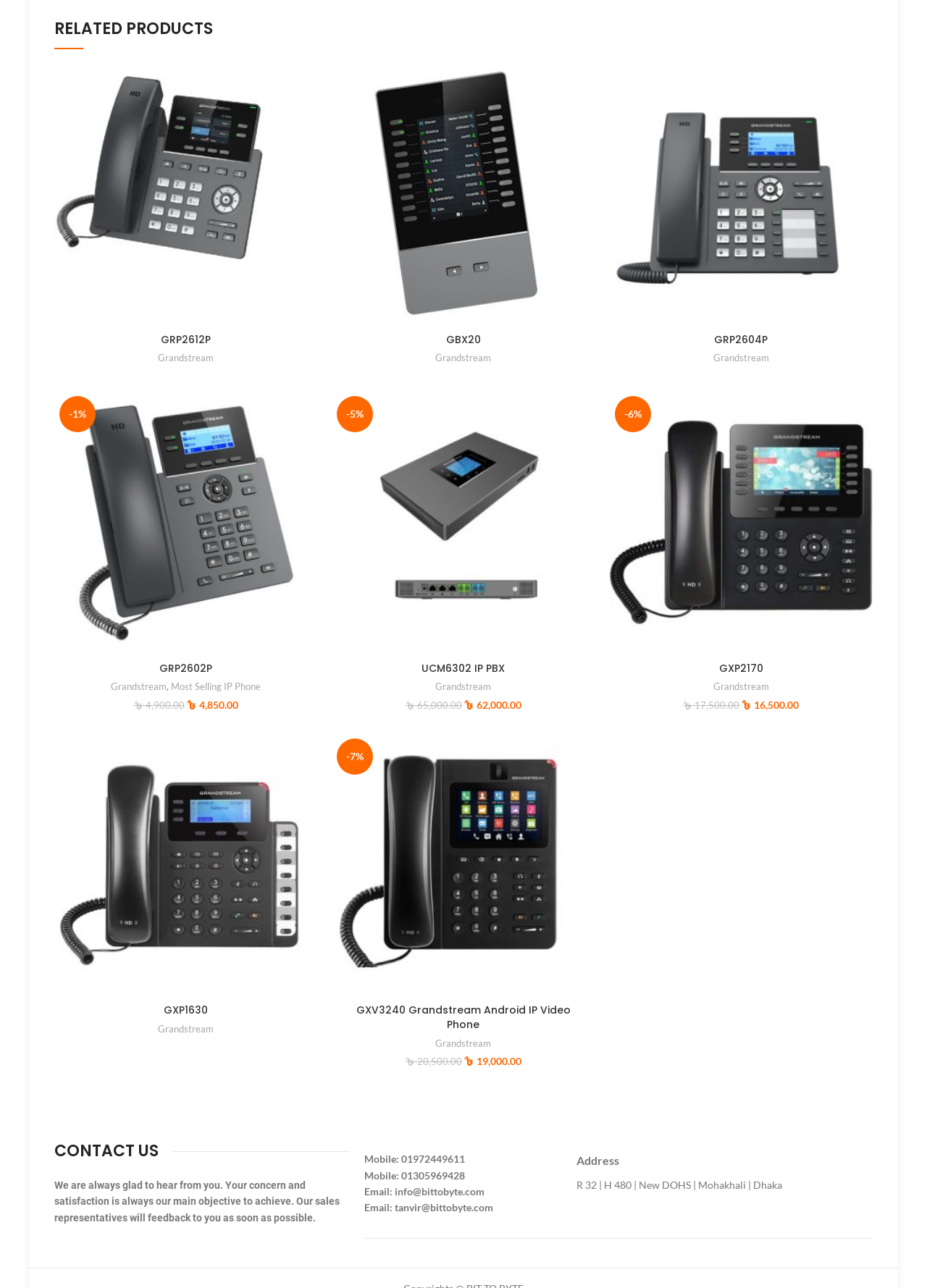Please find the bounding box coordinates of the section that needs to be clicked to achieve this instruction: "Compare GRP2612P".

[0.307, 0.257, 0.335, 0.276]